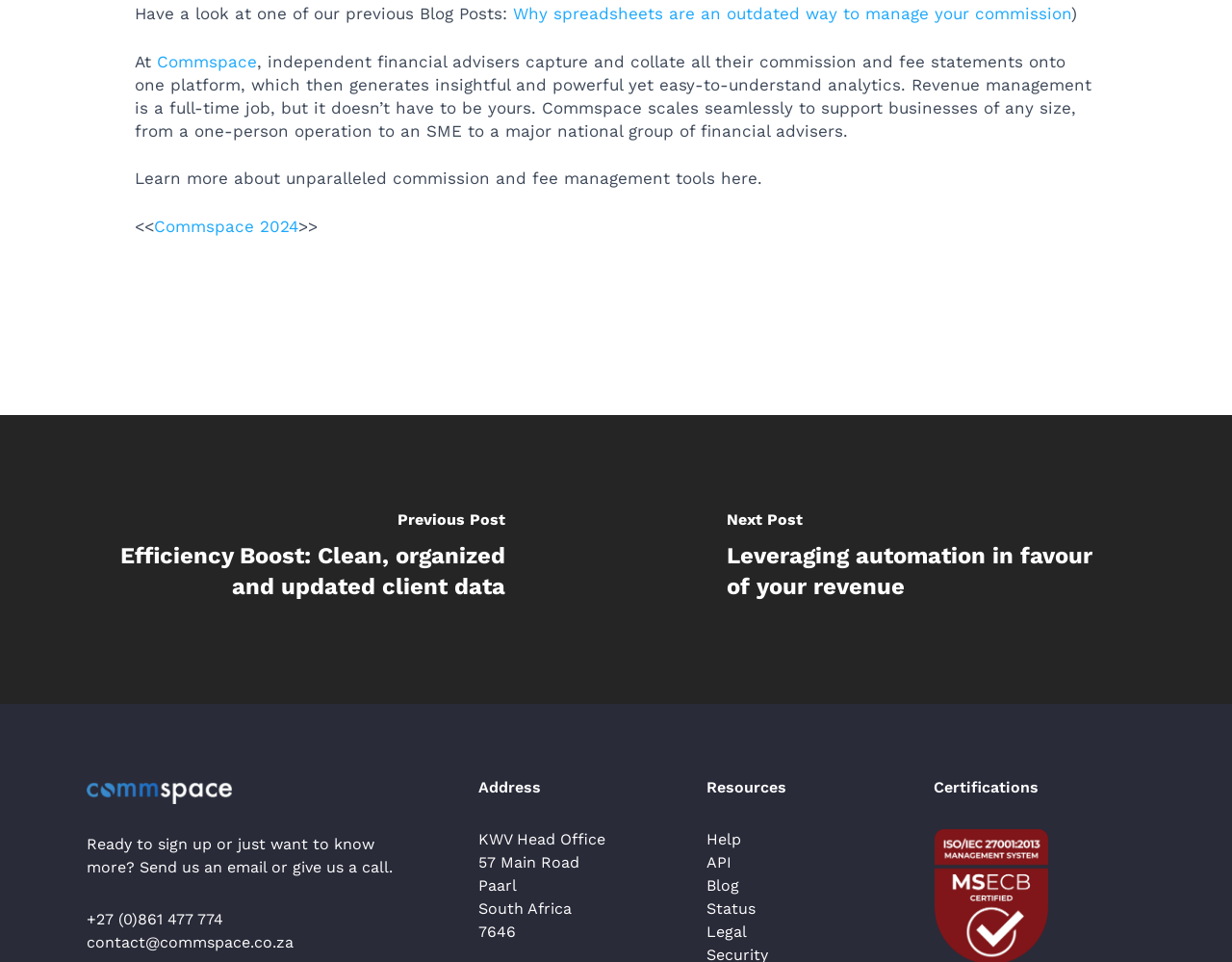Identify the bounding box coordinates for the UI element described as: "Legal". The coordinates should be provided as four floats between 0 and 1: [left, top, right, bottom].

[0.573, 0.959, 0.606, 0.978]